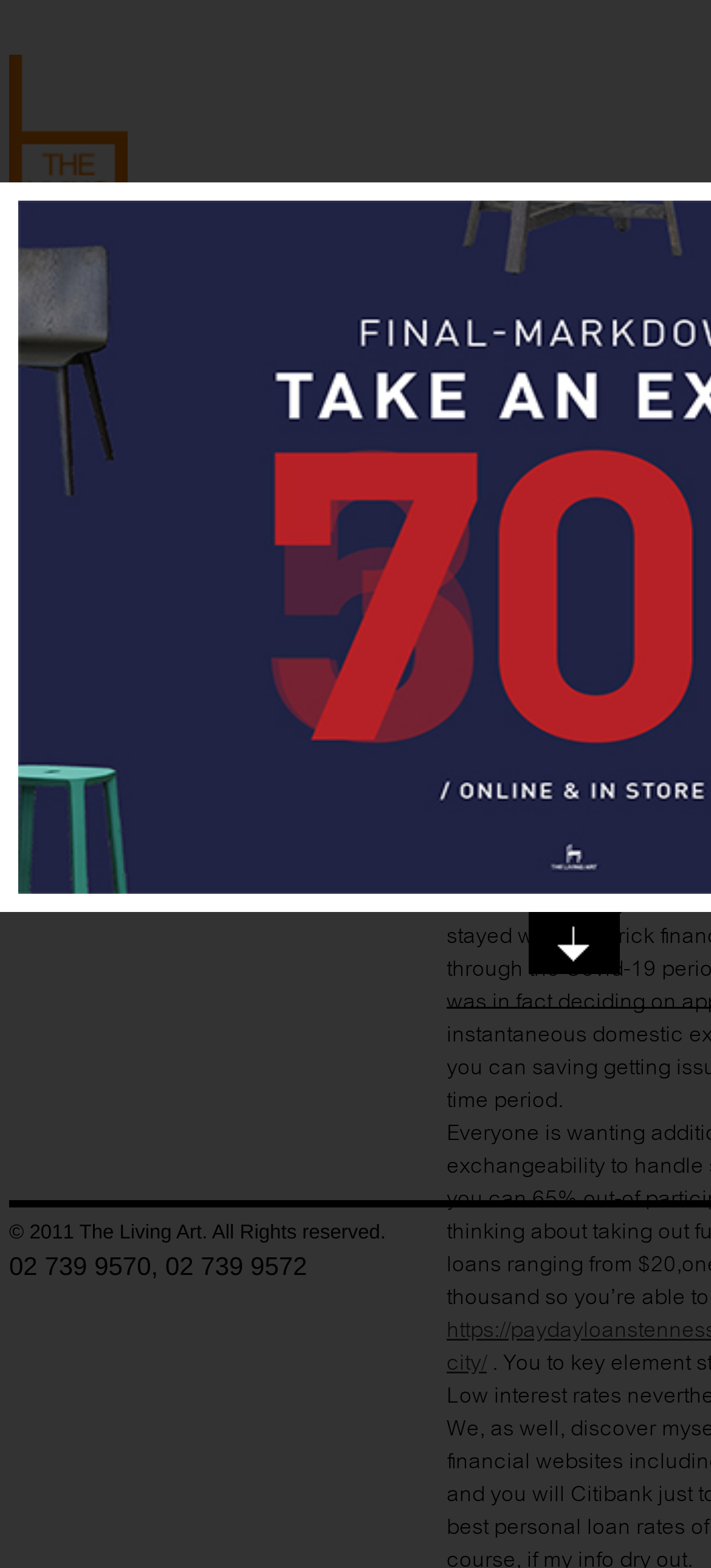Identify the bounding box for the UI element described as: "← Previous". Ensure the coordinates are four float numbers between 0 and 1, formatted as [left, top, right, bottom].

[0.013, 0.251, 0.187, 0.282]